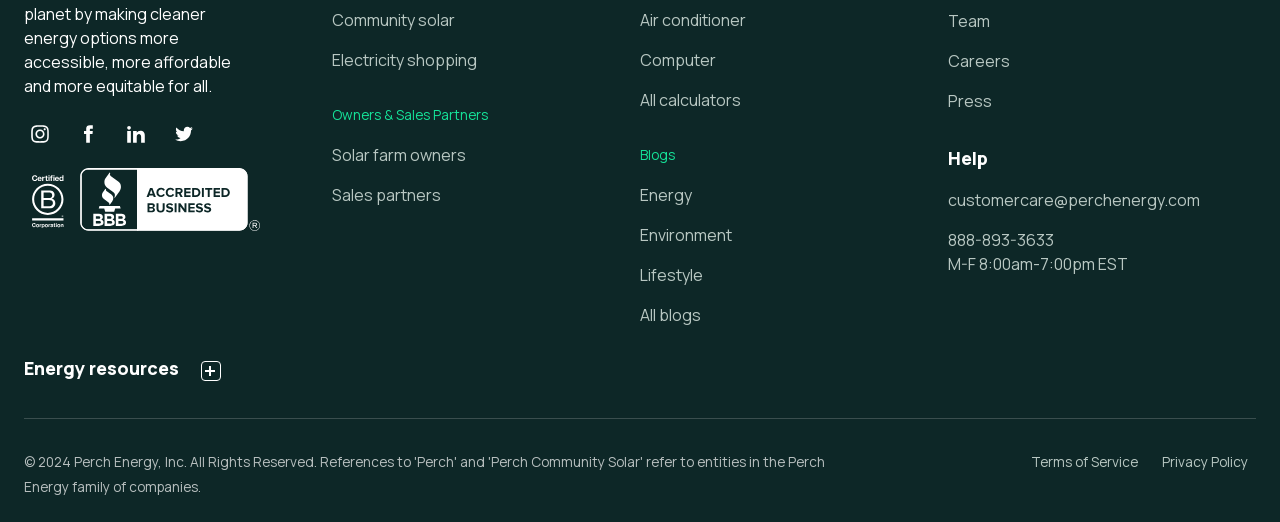How many calculator links are there?
Give a detailed and exhaustive answer to the question.

I looked at the links under the calculator category and found that there is only one link, which is 'All calculators'.